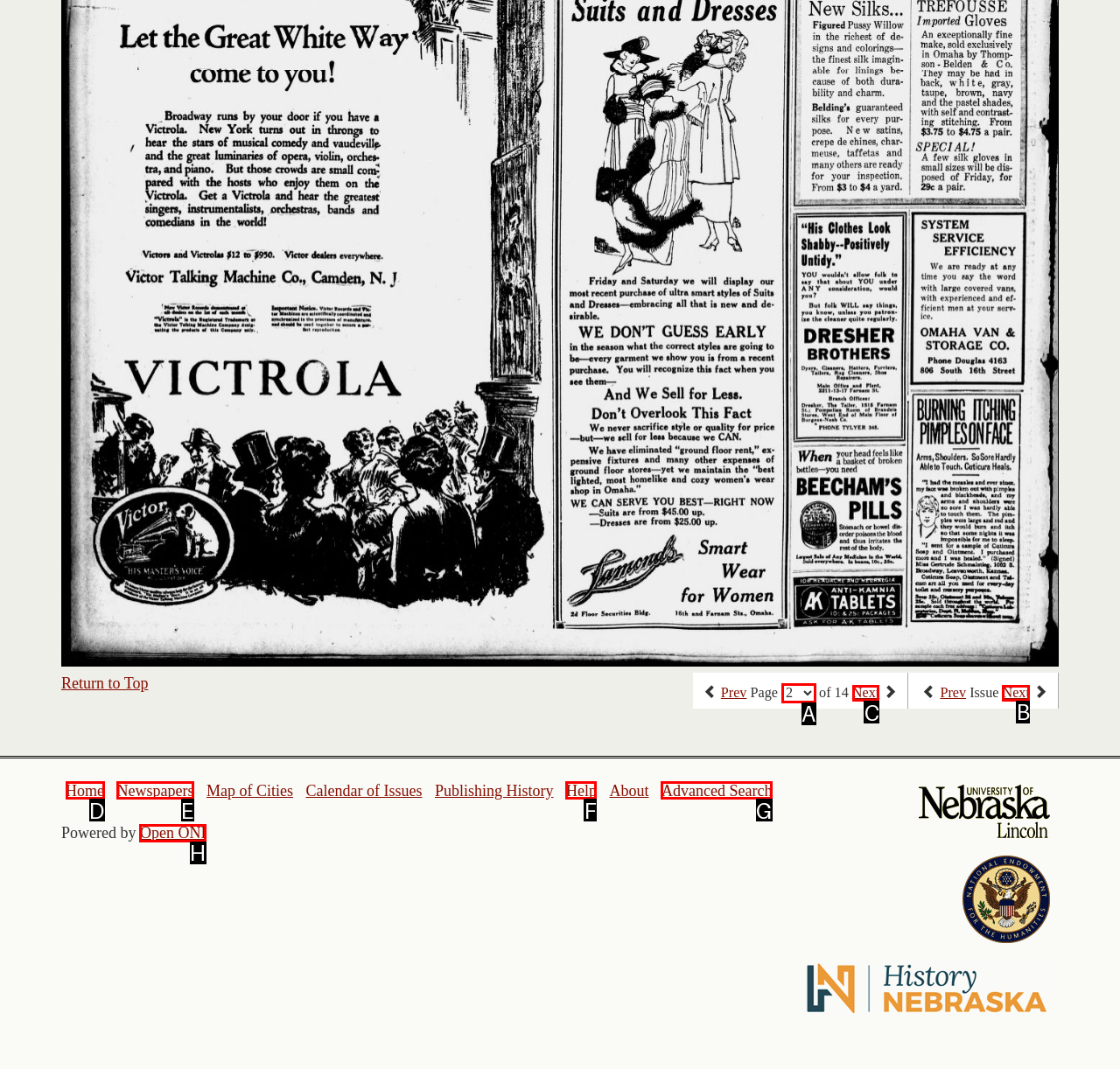Please indicate which HTML element should be clicked to fulfill the following task: go to next page. Provide the letter of the selected option.

C